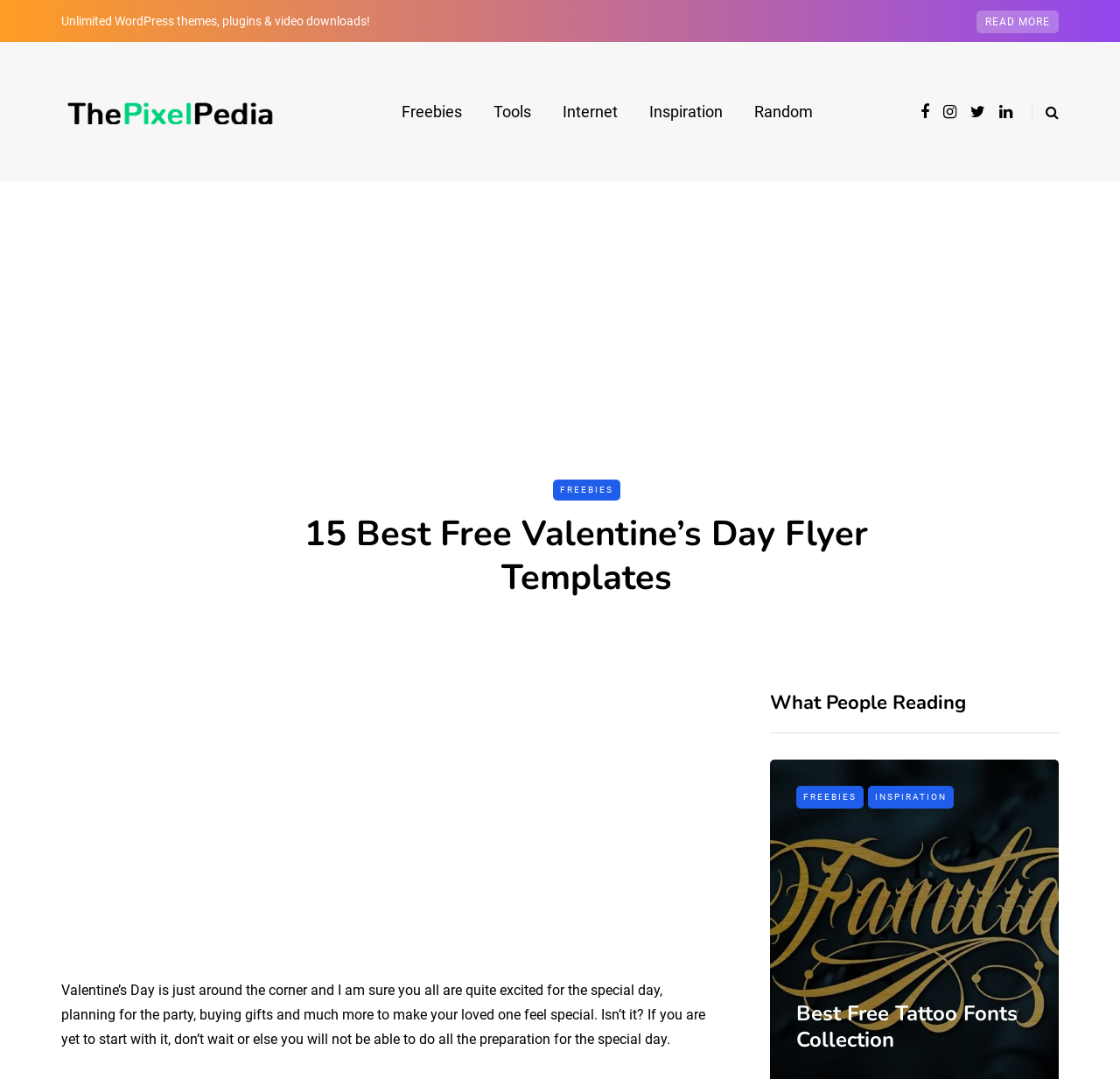Determine the main headline of the webpage and provide its text.

15 Best Free Valentine’s Day Flyer Templates